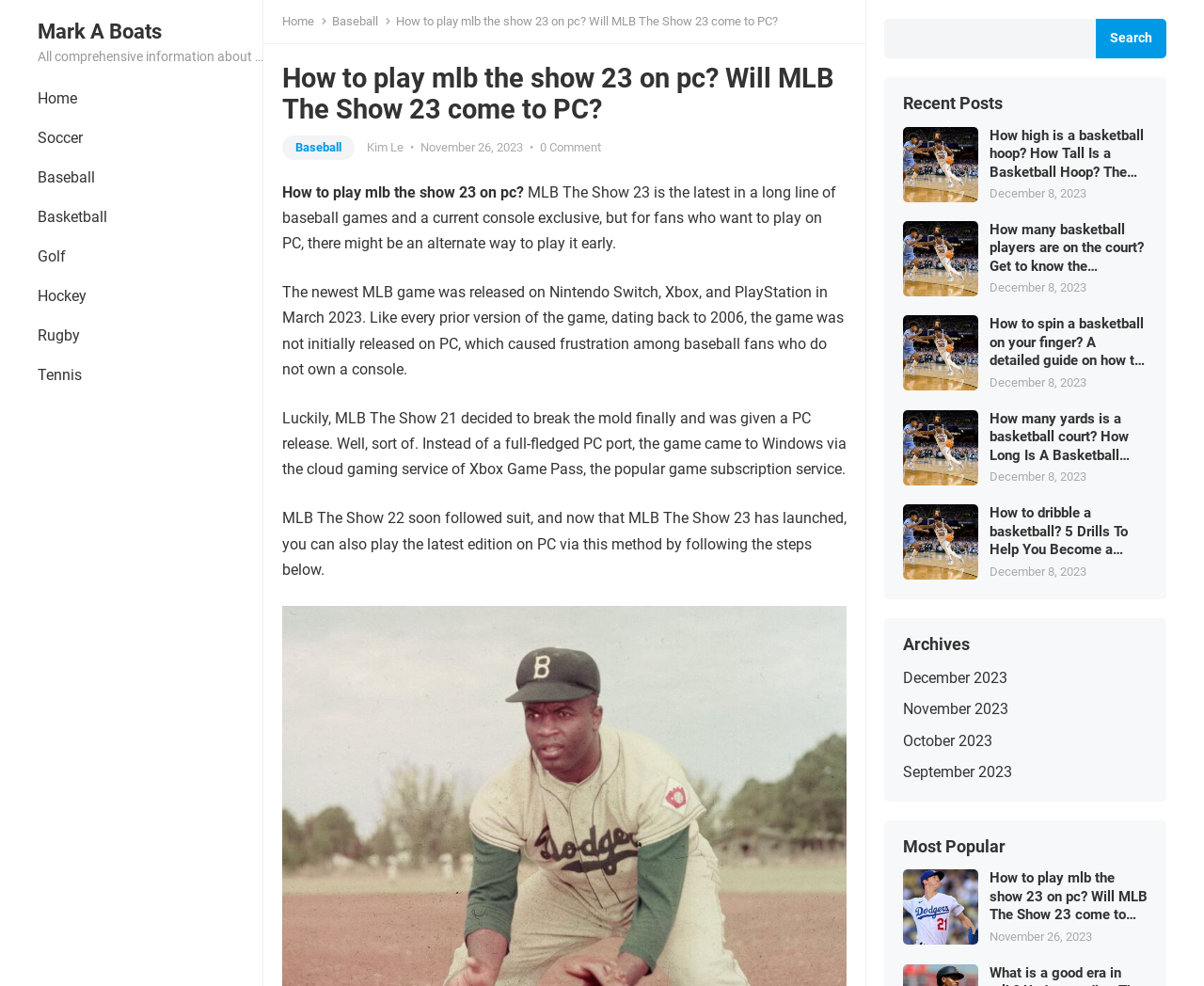Locate the bounding box coordinates of the area that needs to be clicked to fulfill the following instruction: "Go to the 'Archives' section". The coordinates should be in the format of four float numbers between 0 and 1, namely [left, top, right, bottom].

[0.75, 0.646, 0.953, 0.662]